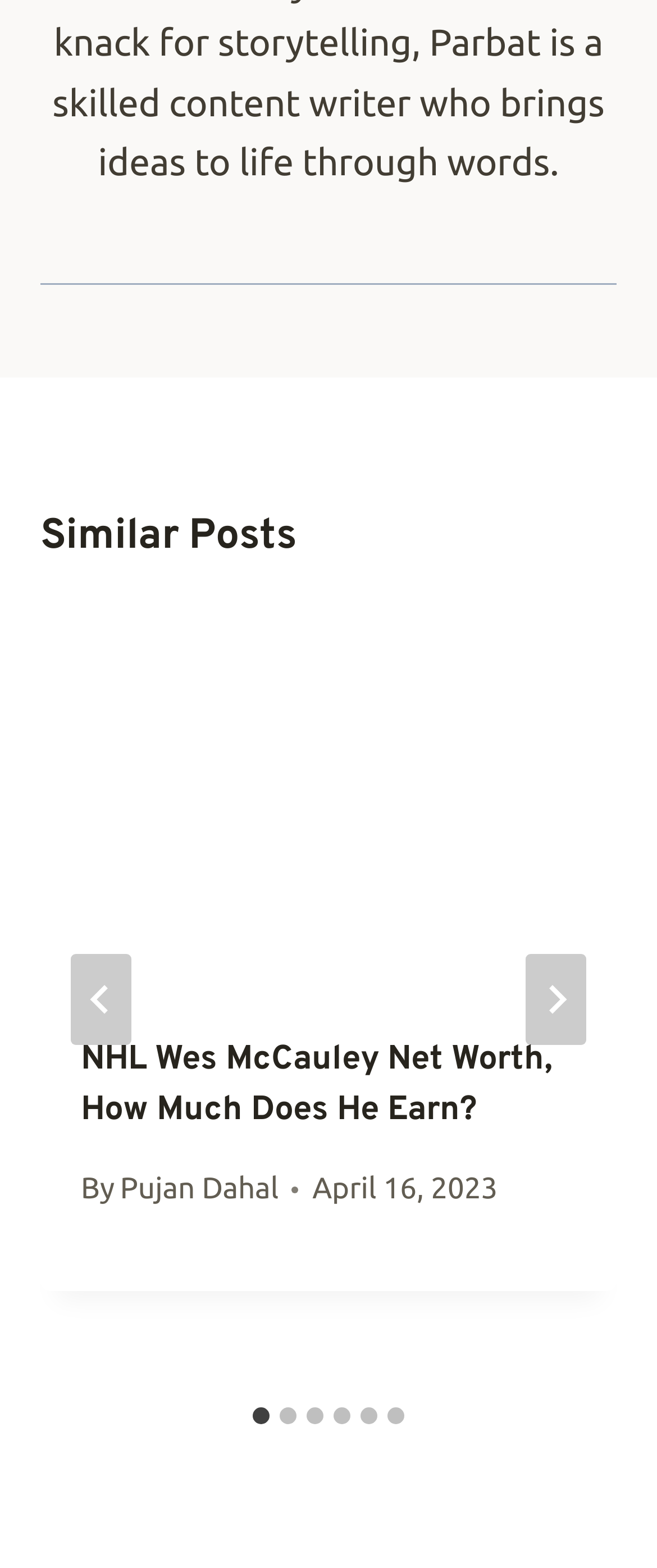Give a succinct answer to this question in a single word or phrase: 
How many slides are there in total?

6